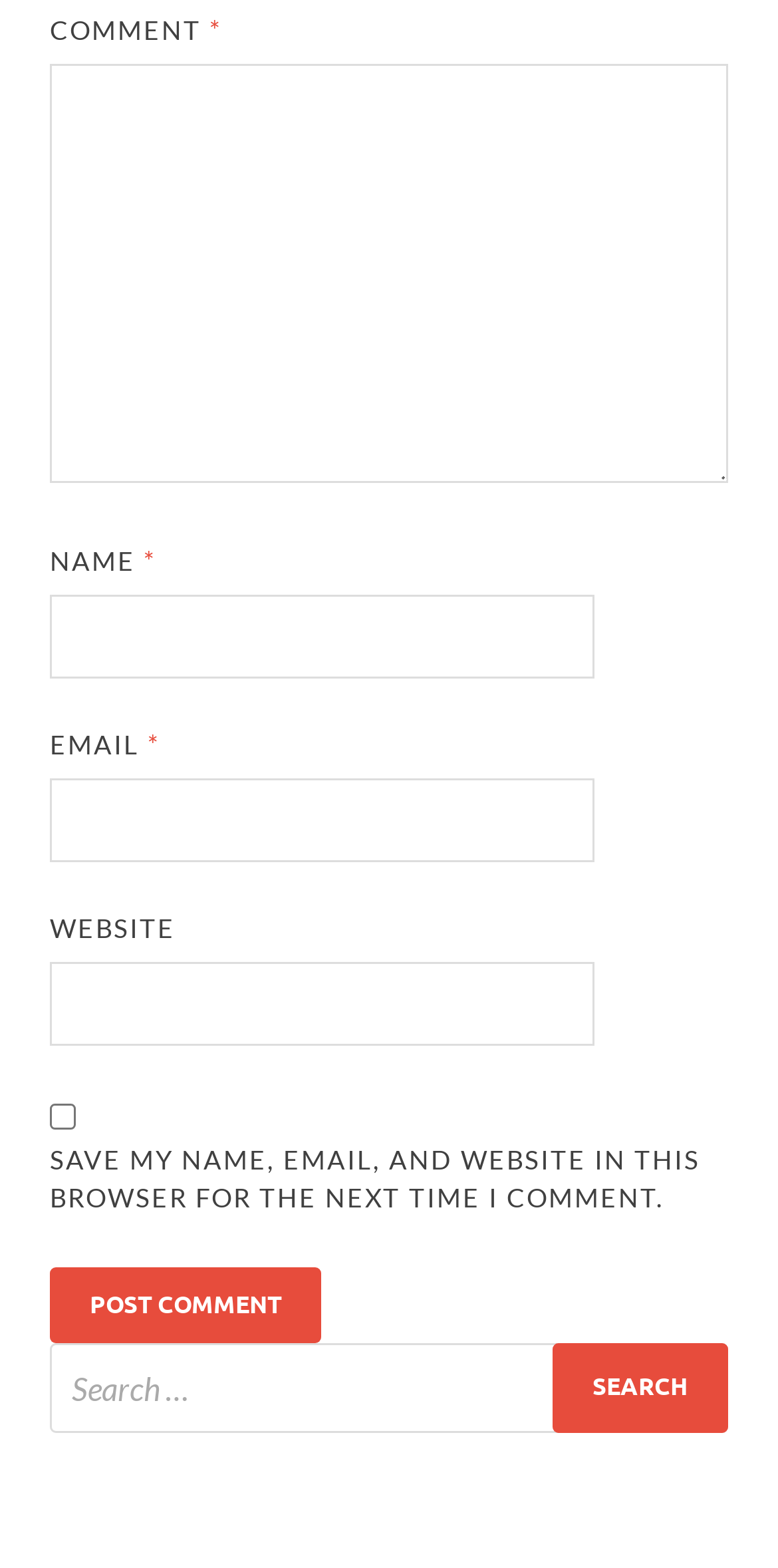What is the function of the button with the text 'Post Comment'? From the image, respond with a single word or brief phrase.

Submit a comment